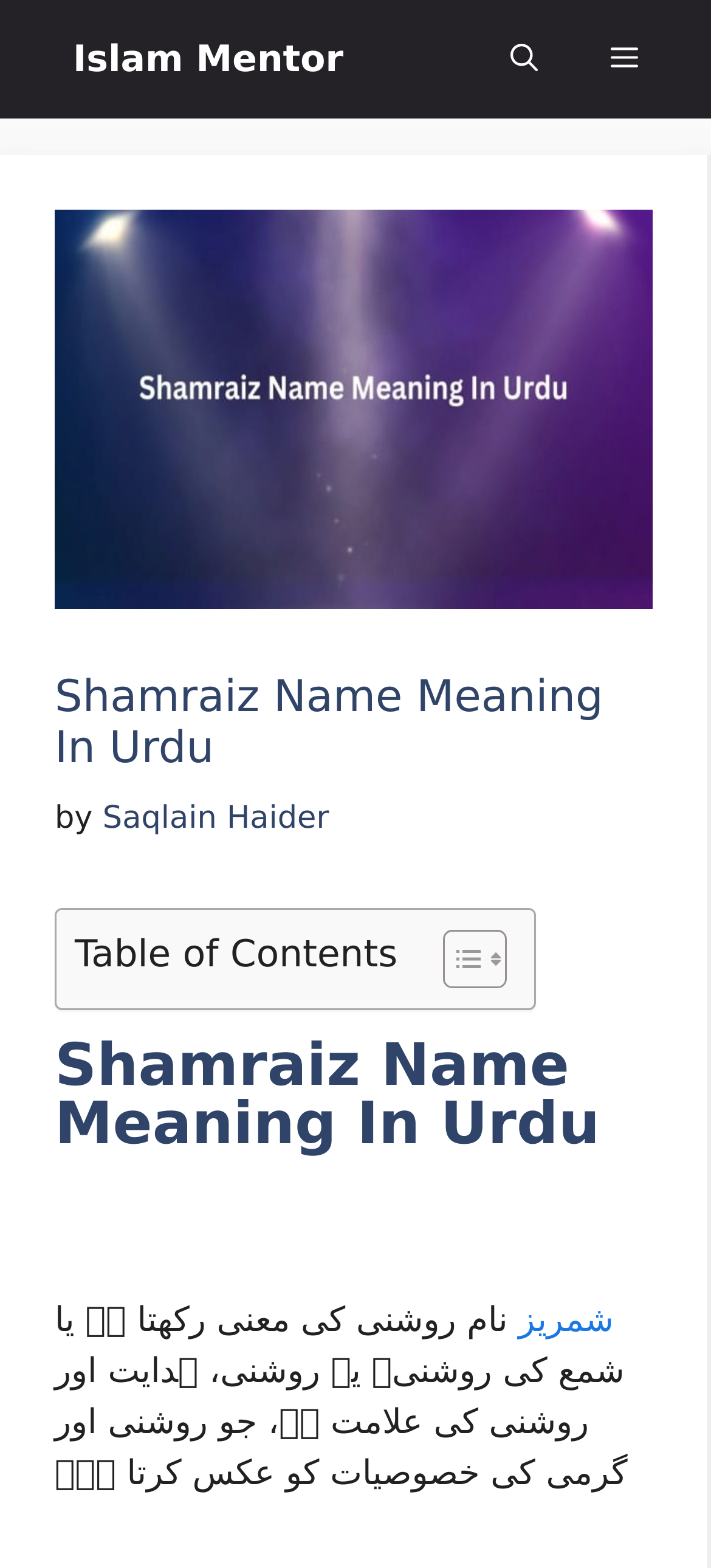From the webpage screenshot, predict the bounding box coordinates (top-left x, top-left y, bottom-right x, bottom-right y) for the UI element described here: Islam Mentor

[0.103, 0.0, 0.483, 0.076]